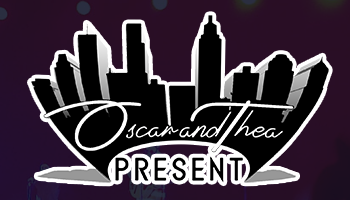What does the logo symbolize?
Can you provide an in-depth and detailed response to the question?

The caption suggests that the logo's design likely symbolizes connection and creativity, which resonates with audiences interested in cultural or entertainment offerings, implying that the brand is associated with these values.